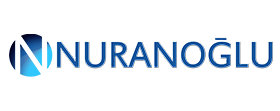What type of instruments does Nuranoğlu aim to provide?
Based on the image, provide a one-word or brief-phrase response.

Optical instruments